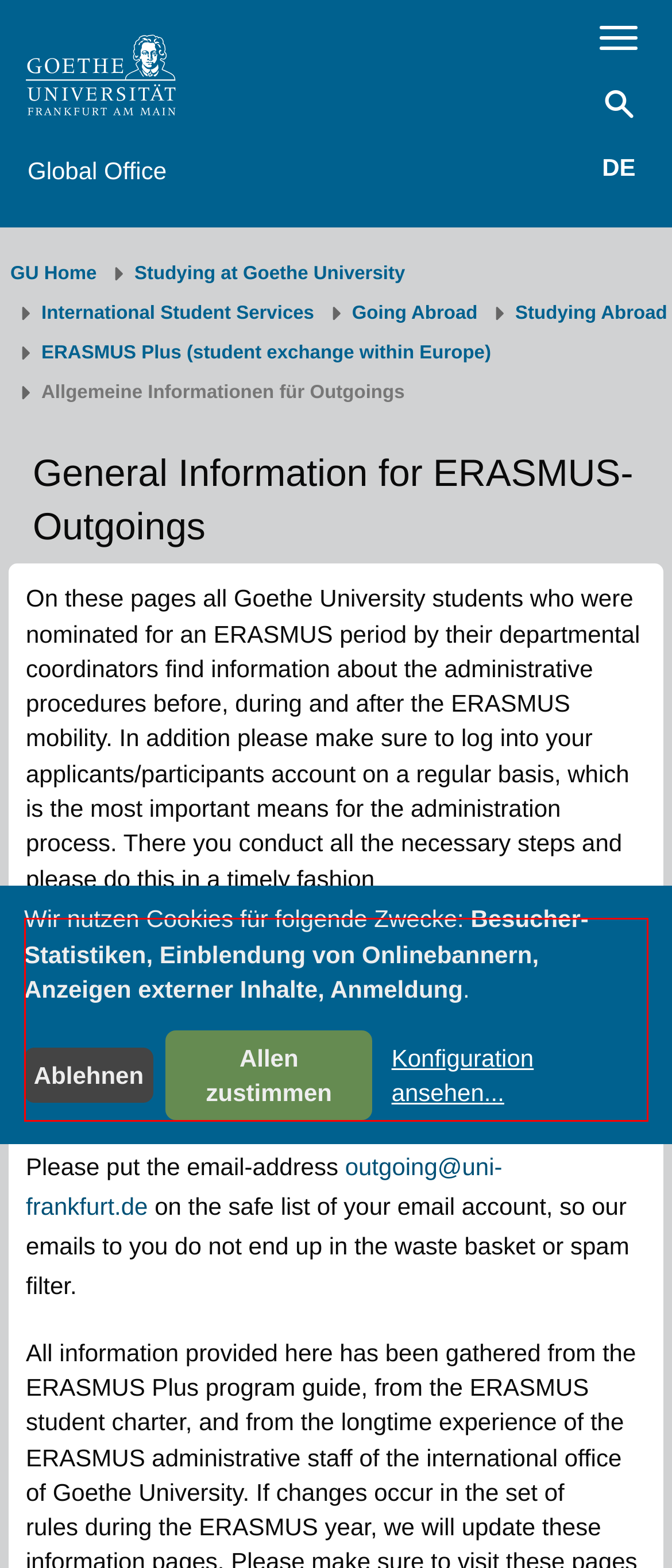Please examine the webpage screenshot containing a red bounding box and use OCR to recognize and output the text inside the red bounding box.

If questions arise surrounding your ERASMUS mobility please check these information pages first before you contact us and/or your departmental coordinator. The answers to many questions we receive by email can be found right here.